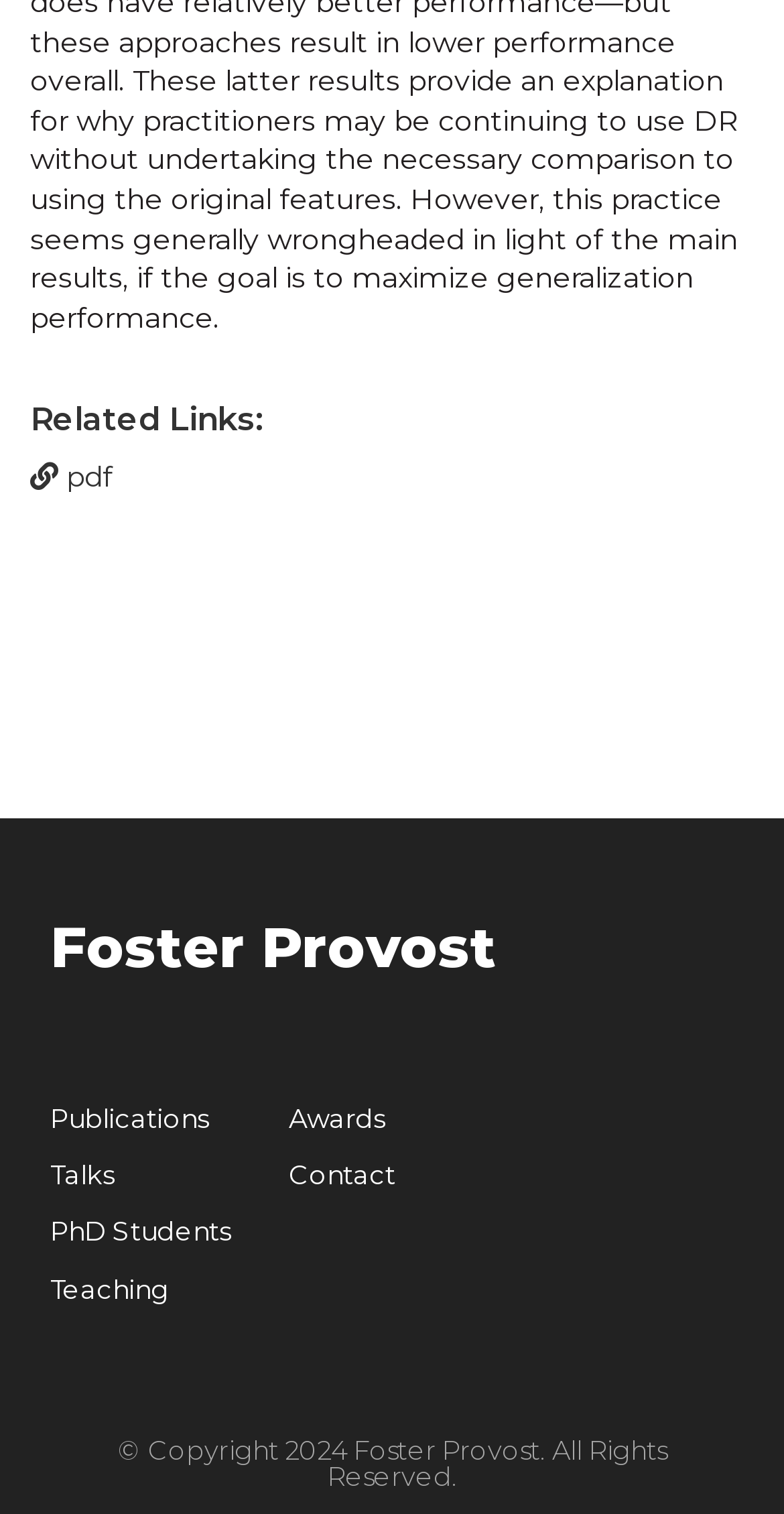What is the name of the person associated with this webpage?
Give a detailed explanation using the information visible in the image.

The webpage has a heading 'Foster Provost' which suggests that the webpage is related to a person with this name. Additionally, the copyright information at the bottom of the page also mentions 'Foster Provost', further supporting this conclusion.